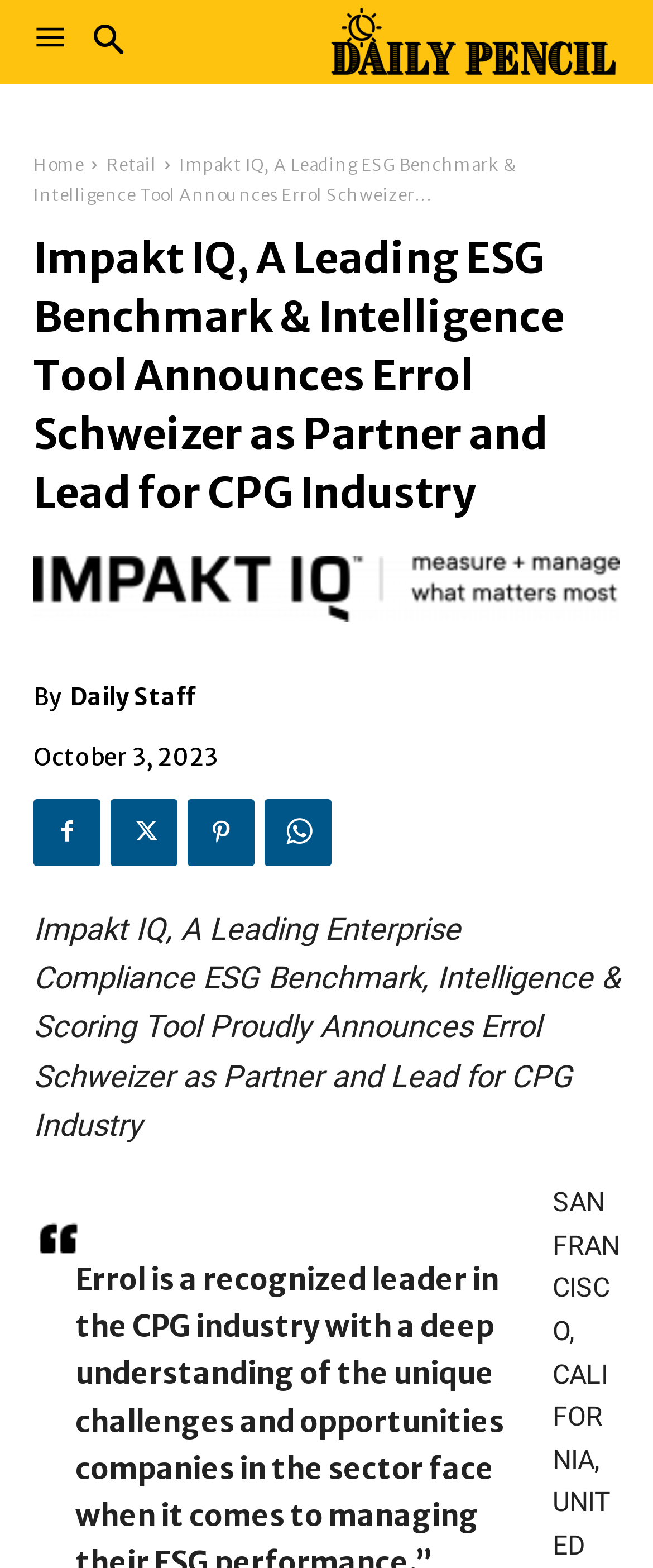Can you find the bounding box coordinates for the UI element given this description: "Home"? Provide the coordinates as four float numbers between 0 and 1: [left, top, right, bottom].

[0.051, 0.098, 0.128, 0.112]